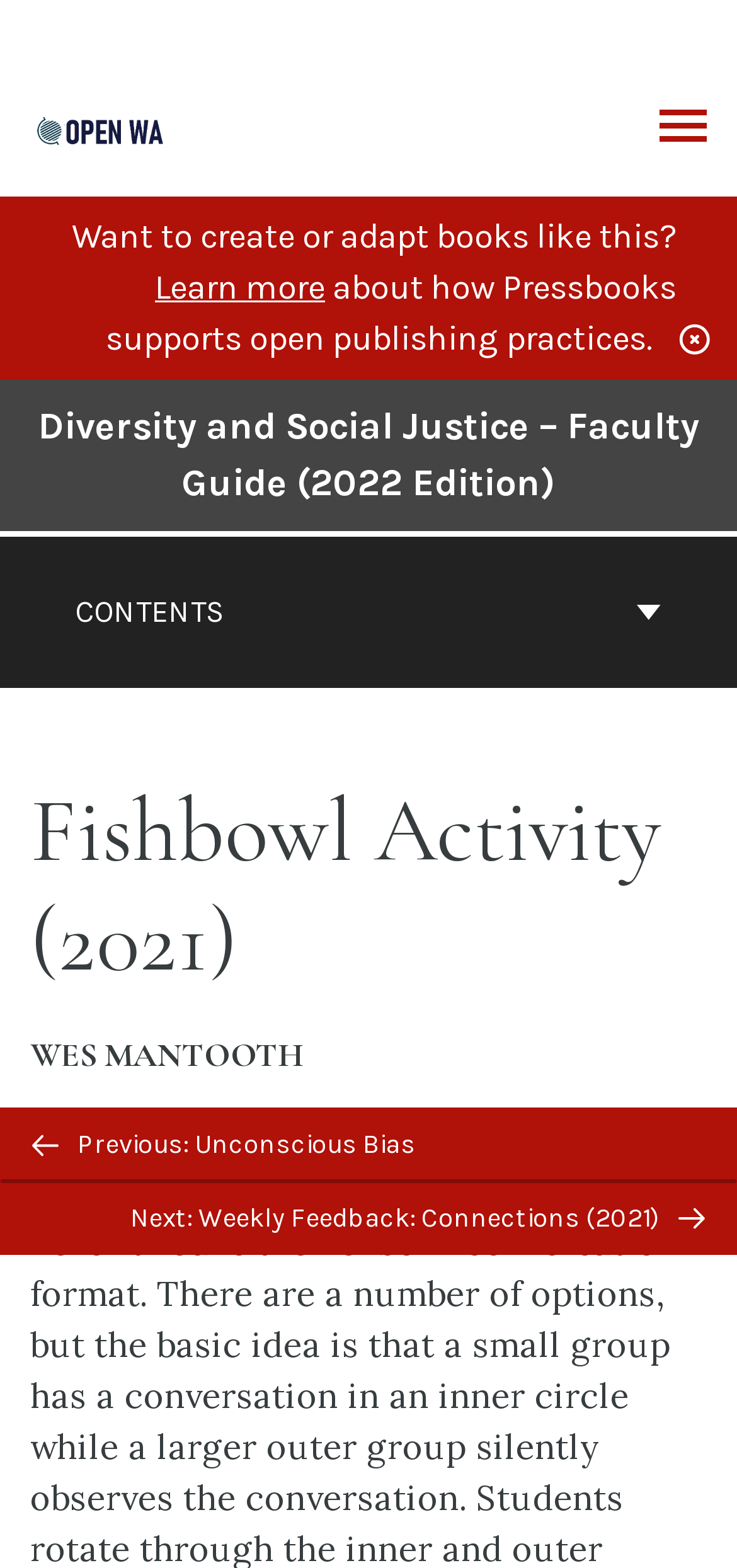Find and extract the text of the primary heading on the webpage.

Diversity and Social Justice – Faculty Guide (2022 Edition)